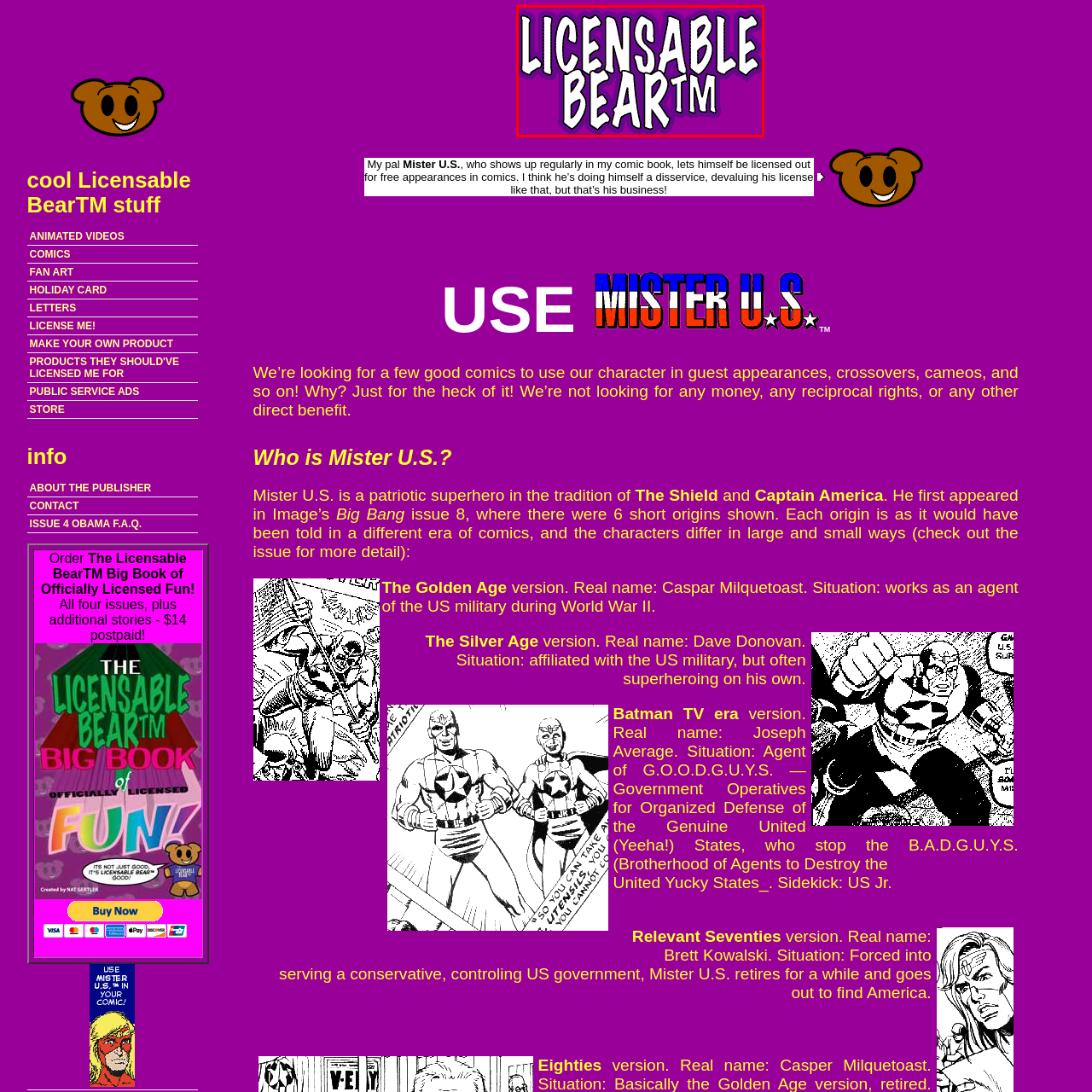Check the area bordered by the red box and provide a single word or phrase as the answer to the question: What is positioned above 'BEAR'?

'Licensable'